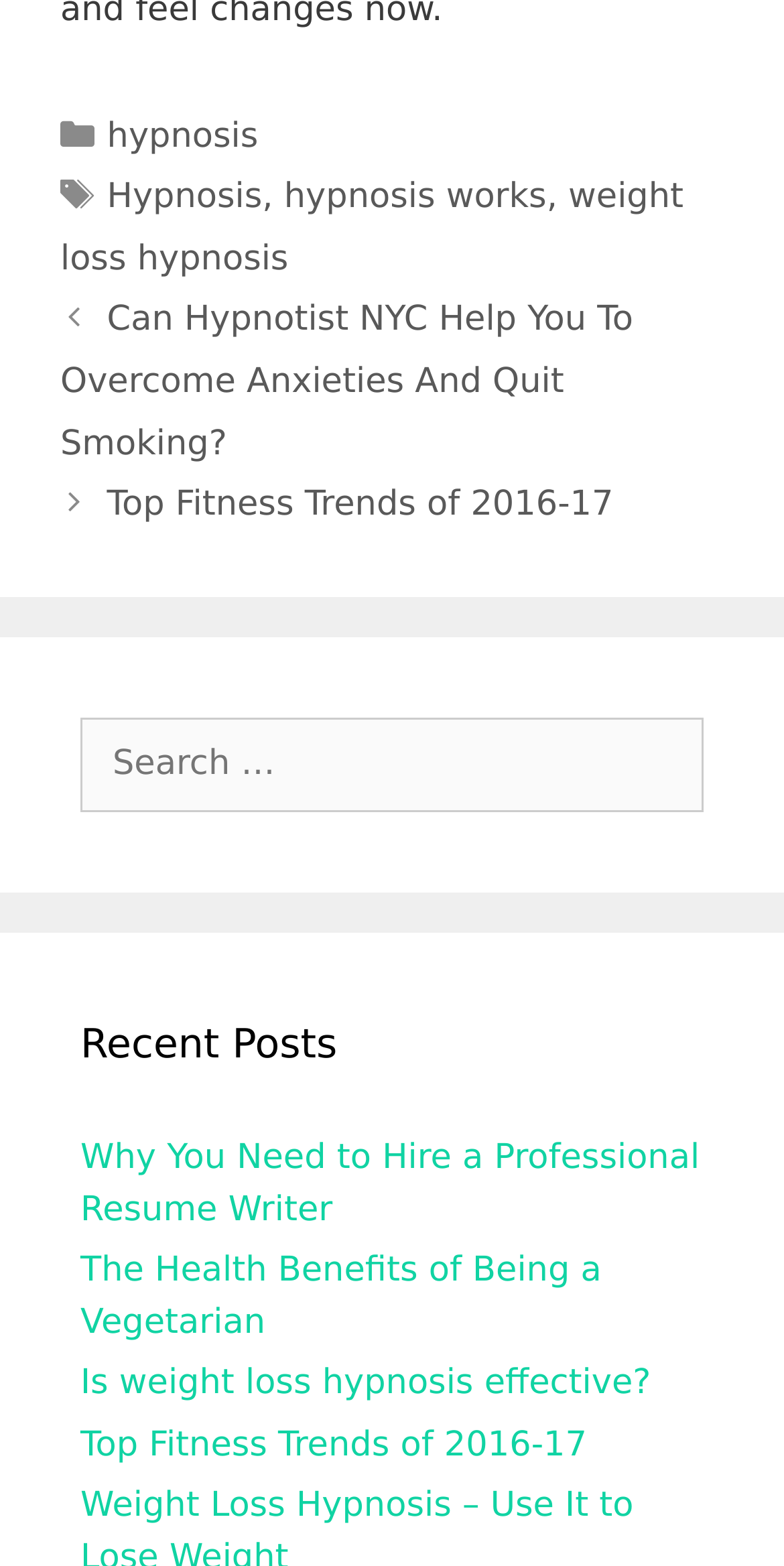Identify the bounding box coordinates of the part that should be clicked to carry out this instruction: "check the post about health benefits of being a vegetarian".

[0.103, 0.799, 0.767, 0.857]